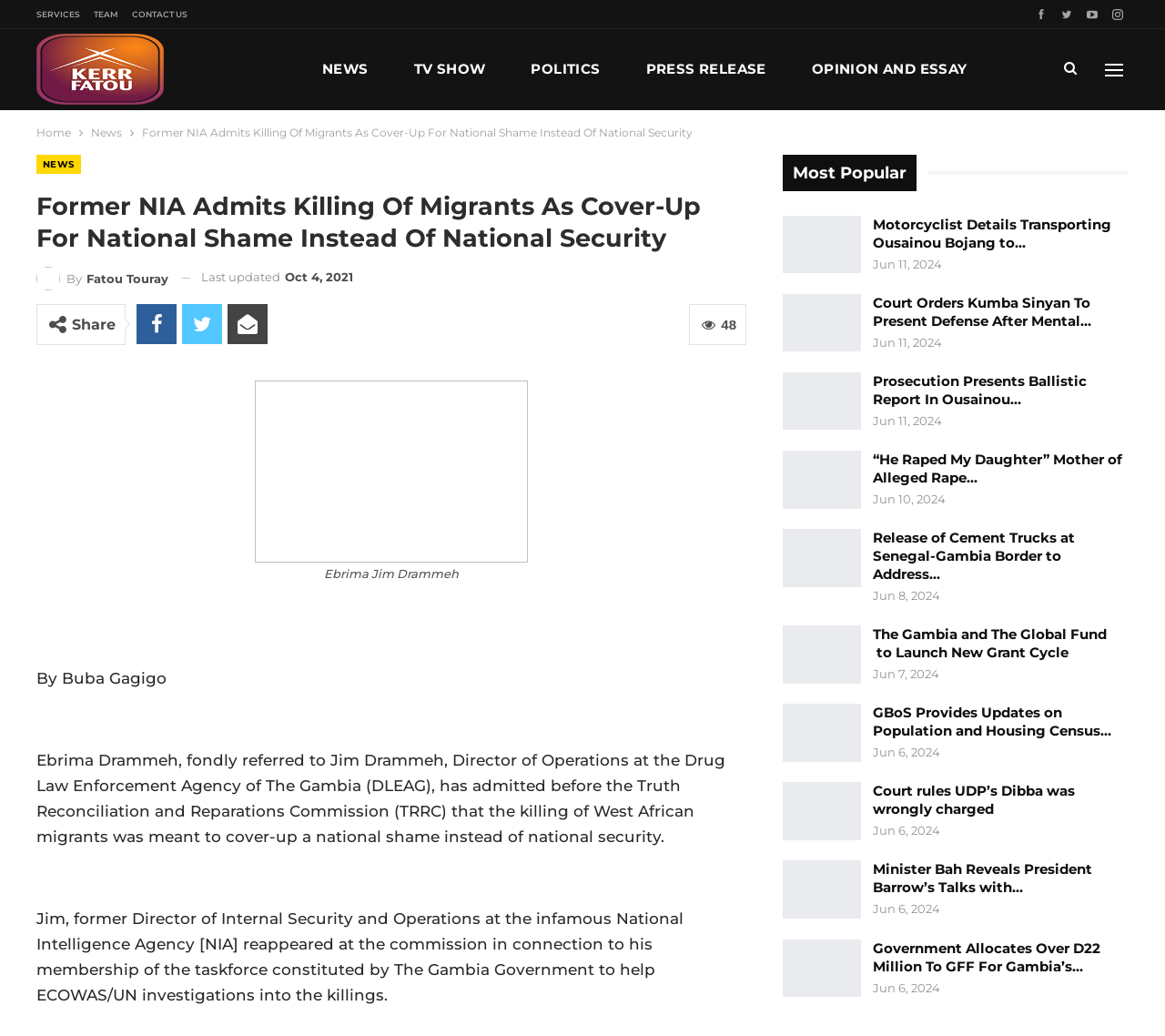Show the bounding box coordinates of the region that should be clicked to follow the instruction: "Click on the 'SERVICES' link."

[0.031, 0.009, 0.069, 0.018]